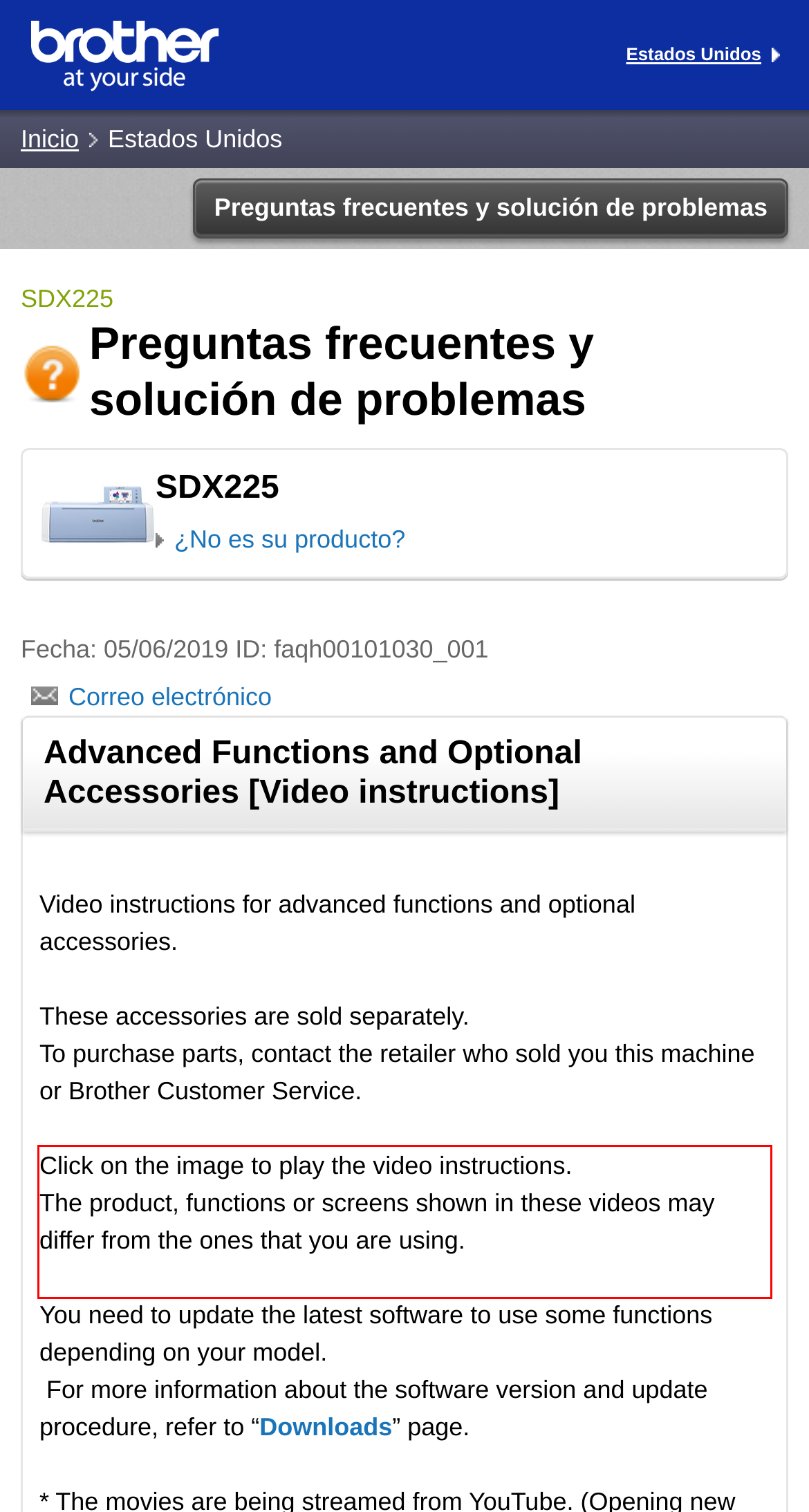Examine the webpage screenshot, find the red bounding box, and extract the text content within this marked area.

Click on the image to play the video instructions. The product, functions or screens shown in these videos may differ from the ones that you are using.